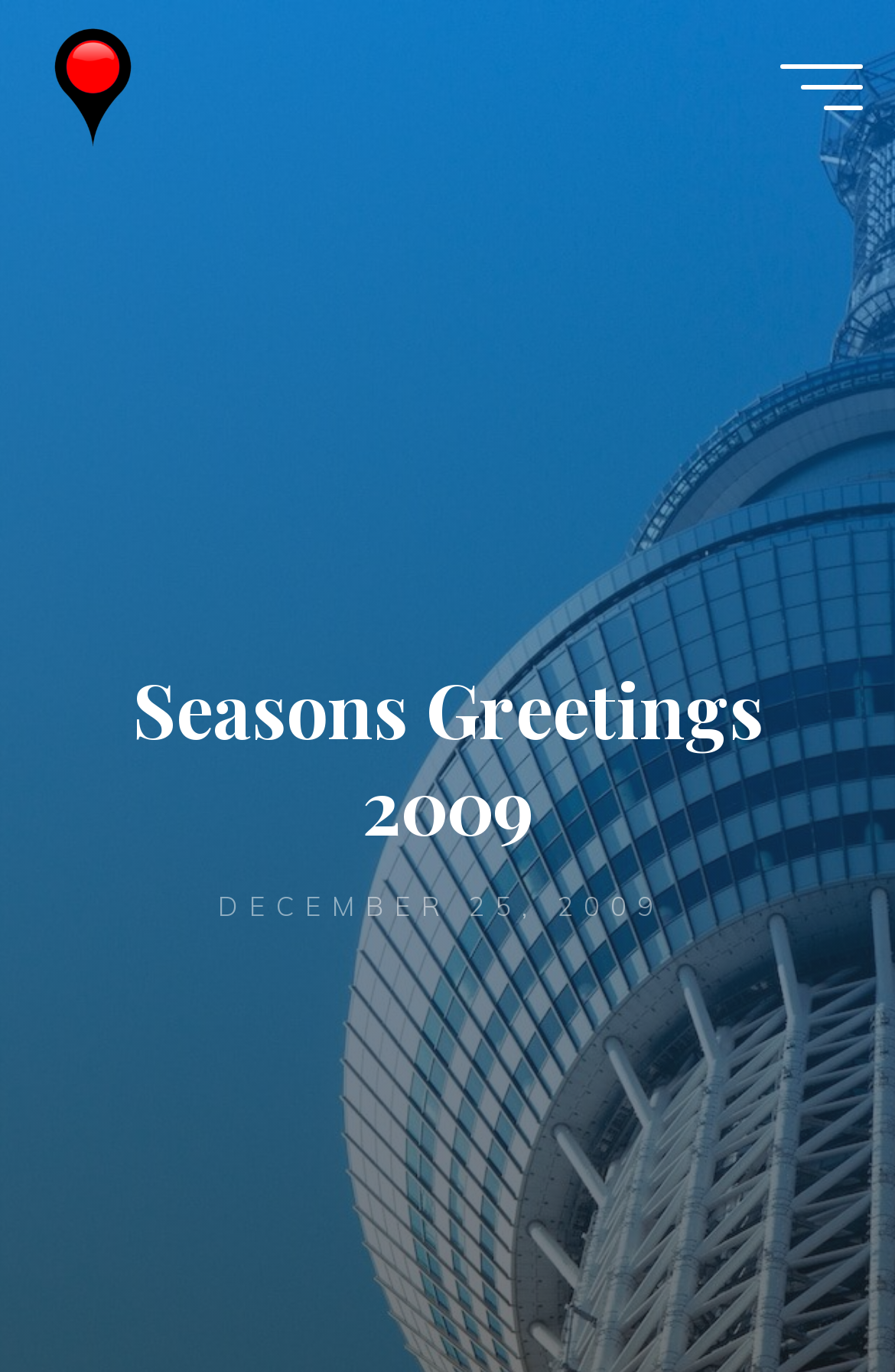What is the title of the greeting on the webpage?
Using the visual information, answer the question in a single word or phrase.

Seasons Greetings 2009